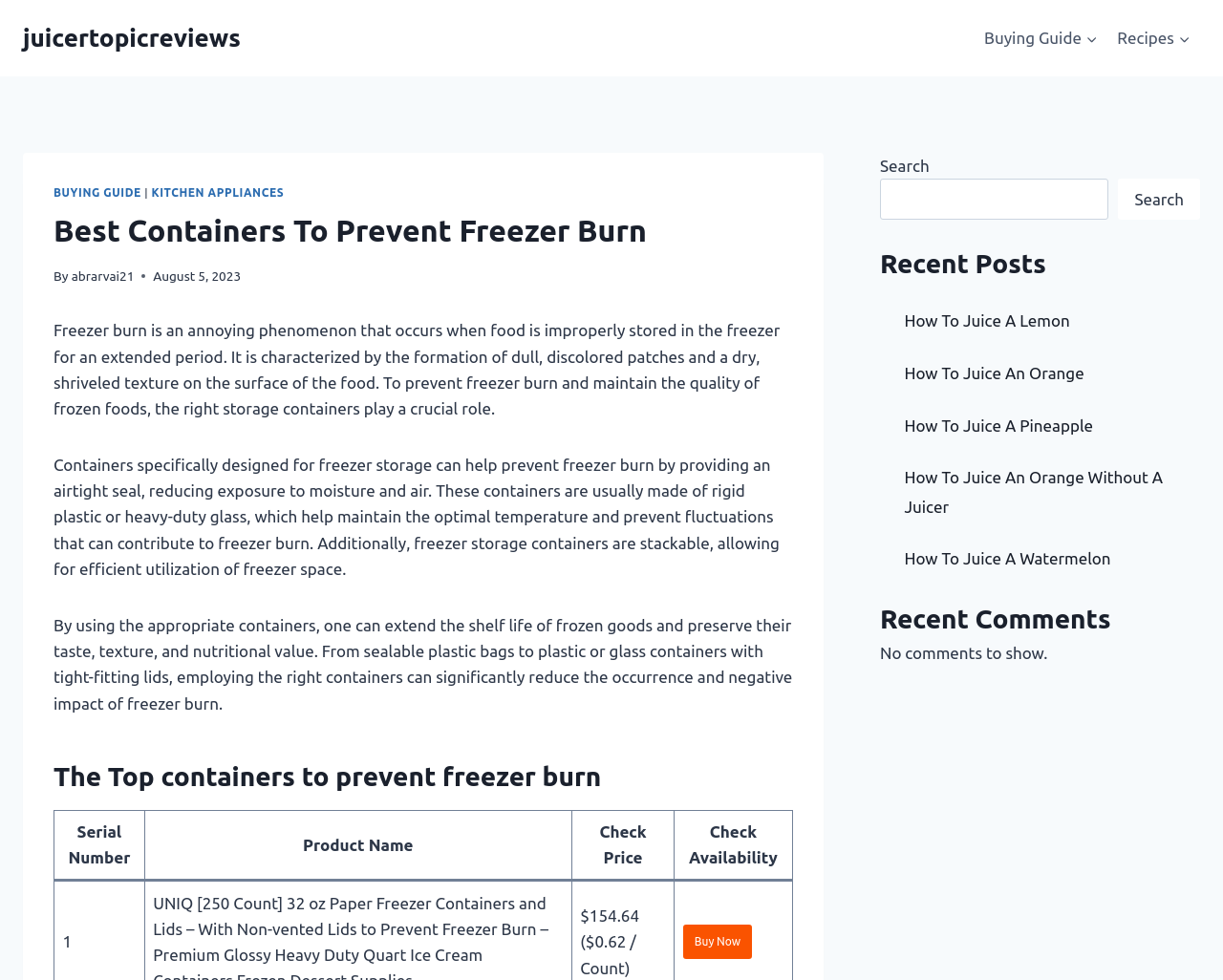Locate the bounding box coordinates of the clickable region necessary to complete the following instruction: "Check the price of a product". Provide the coordinates in the format of four float numbers between 0 and 1, i.e., [left, top, right, bottom].

[0.467, 0.827, 0.551, 0.898]